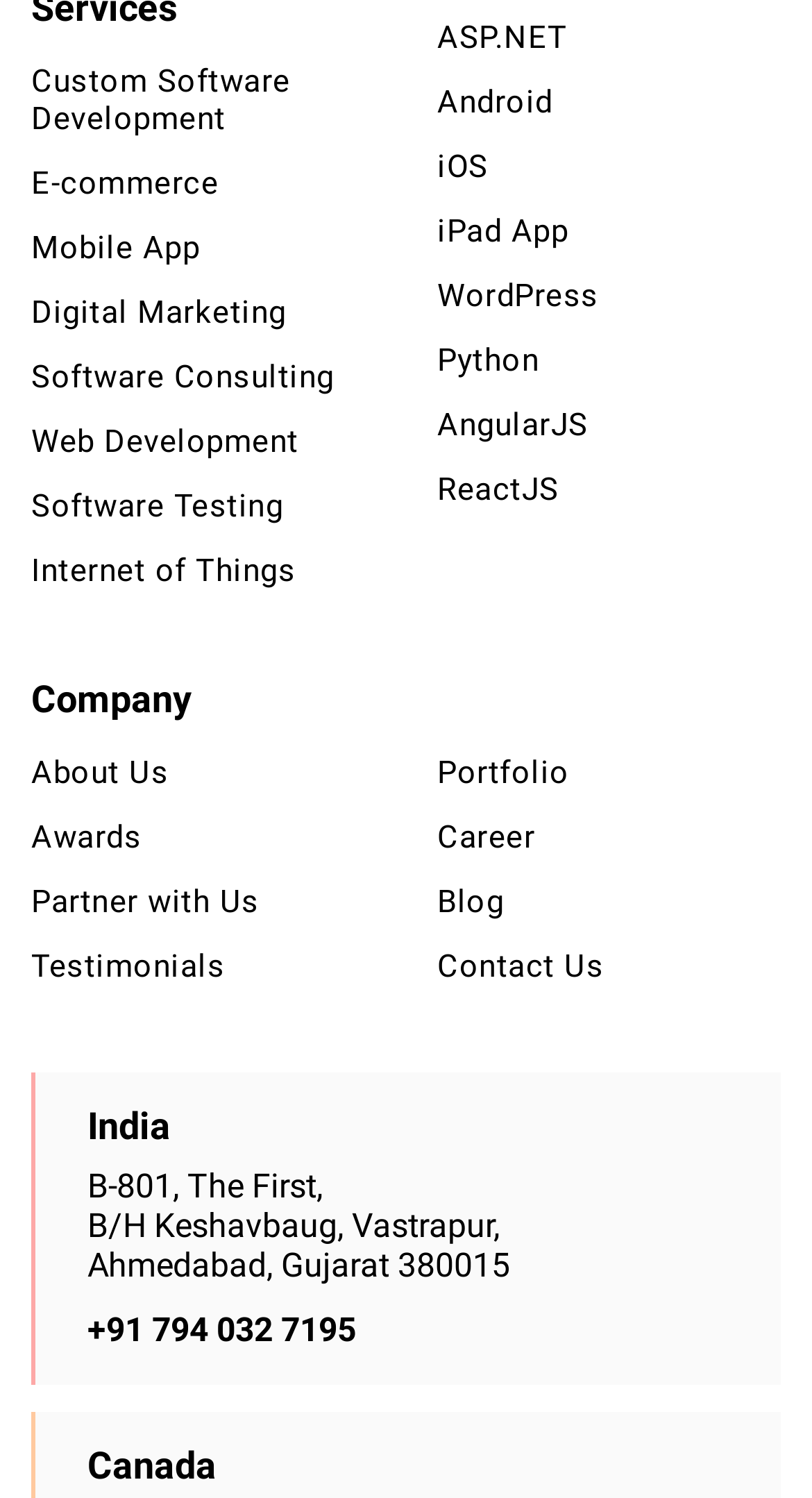Identify the bounding box coordinates of the clickable region to carry out the given instruction: "Contact Us".

[0.538, 0.633, 0.744, 0.658]